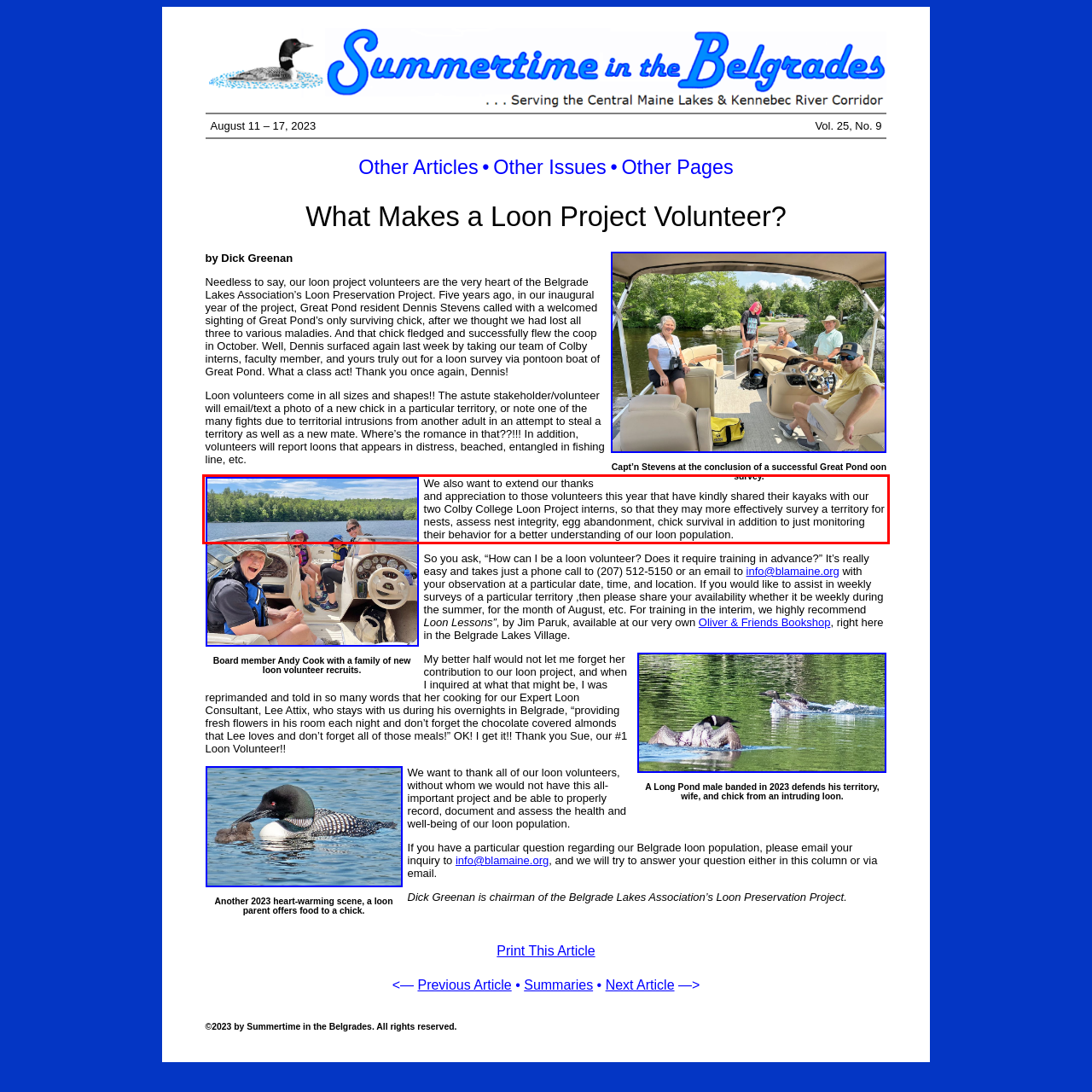Examine the webpage screenshot and use OCR to obtain the text inside the red bounding box.

We also want to extend our thanks and appreciation to those volunteers this year that have kindly shared their kayaks with our two Colby College Loon Project interns, so that they may more effectively survey a territory for nests, assess nest integrity, egg abandonment, chick survival in addition to just monitoring their behavior for a better understanding of our loon population.